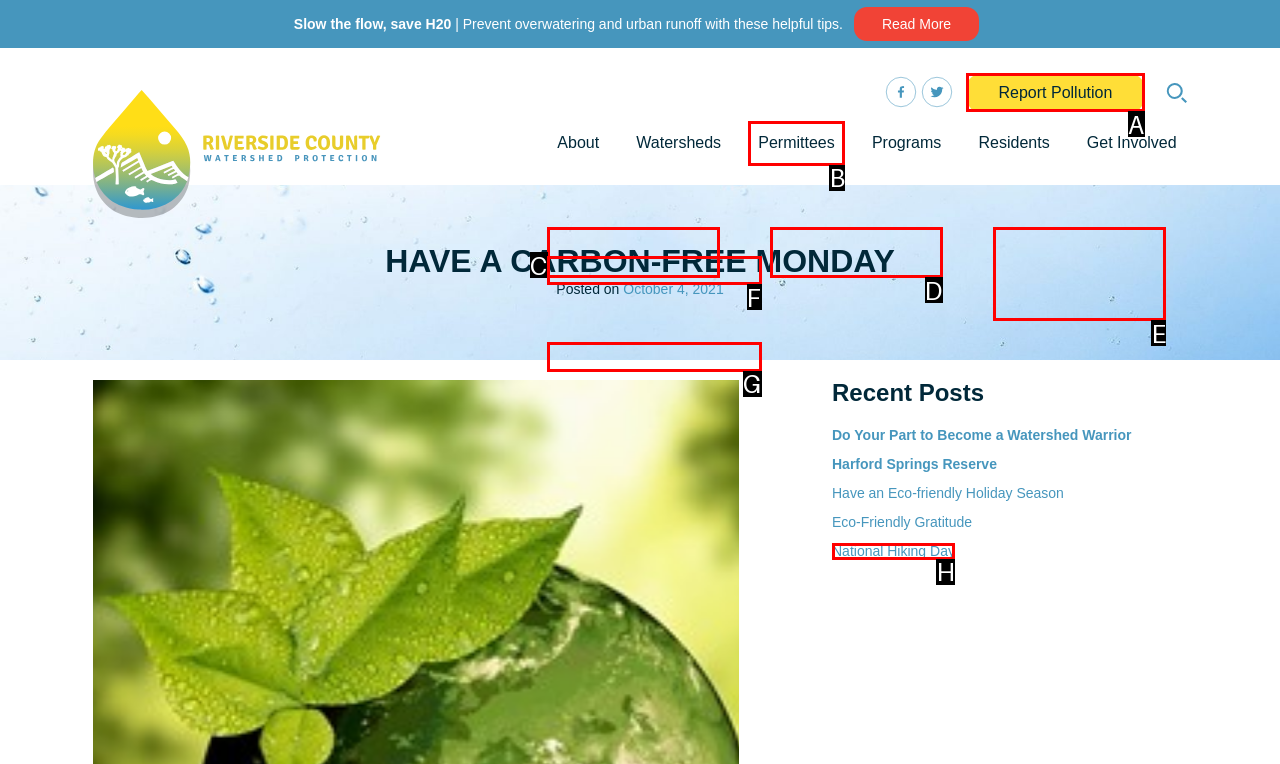Identify the HTML element that corresponds to the description: Santa Margarita River Watershed Provide the letter of the matching option directly from the choices.

D